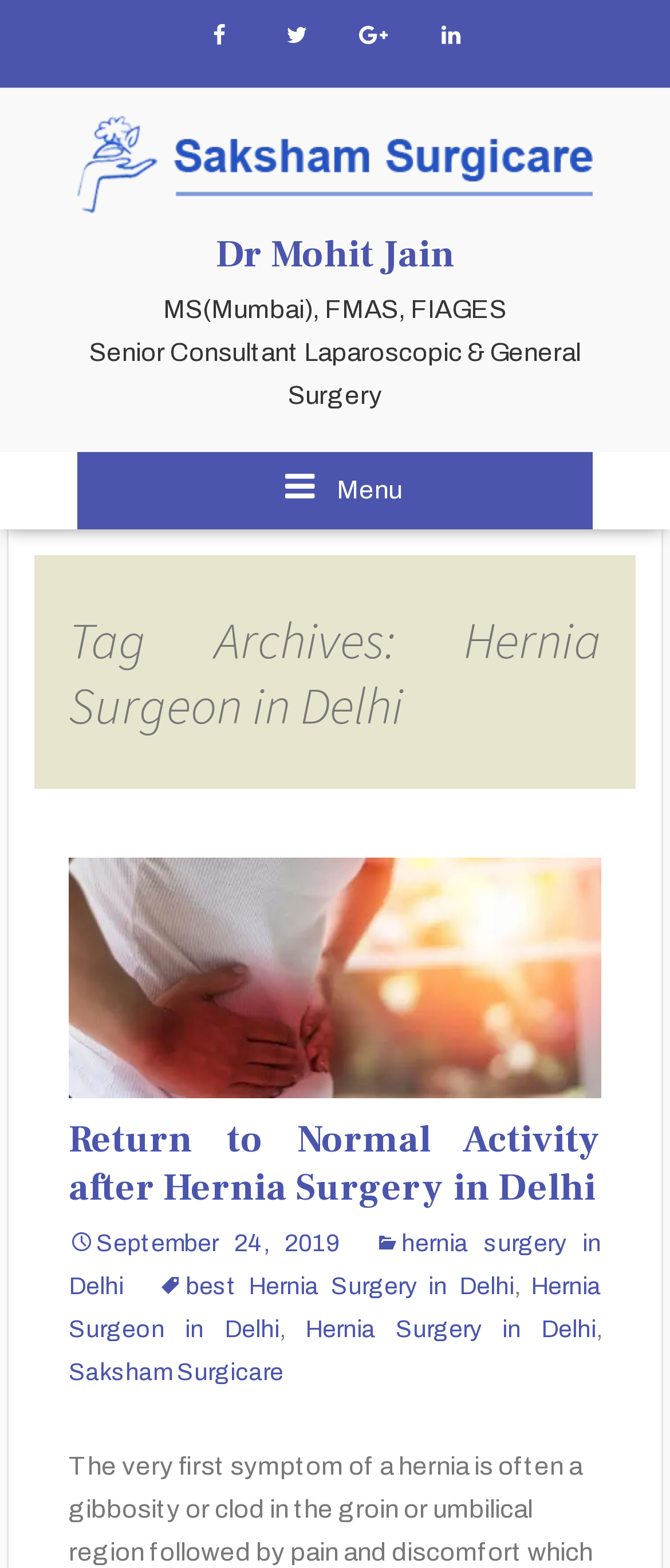Bounding box coordinates are specified in the format (top-left x, top-left y, bottom-right x, bottom-right y). All values are floating point numbers bounded between 0 and 1. Please provide the bounding box coordinate of the region this sentence describes: Journalist

None